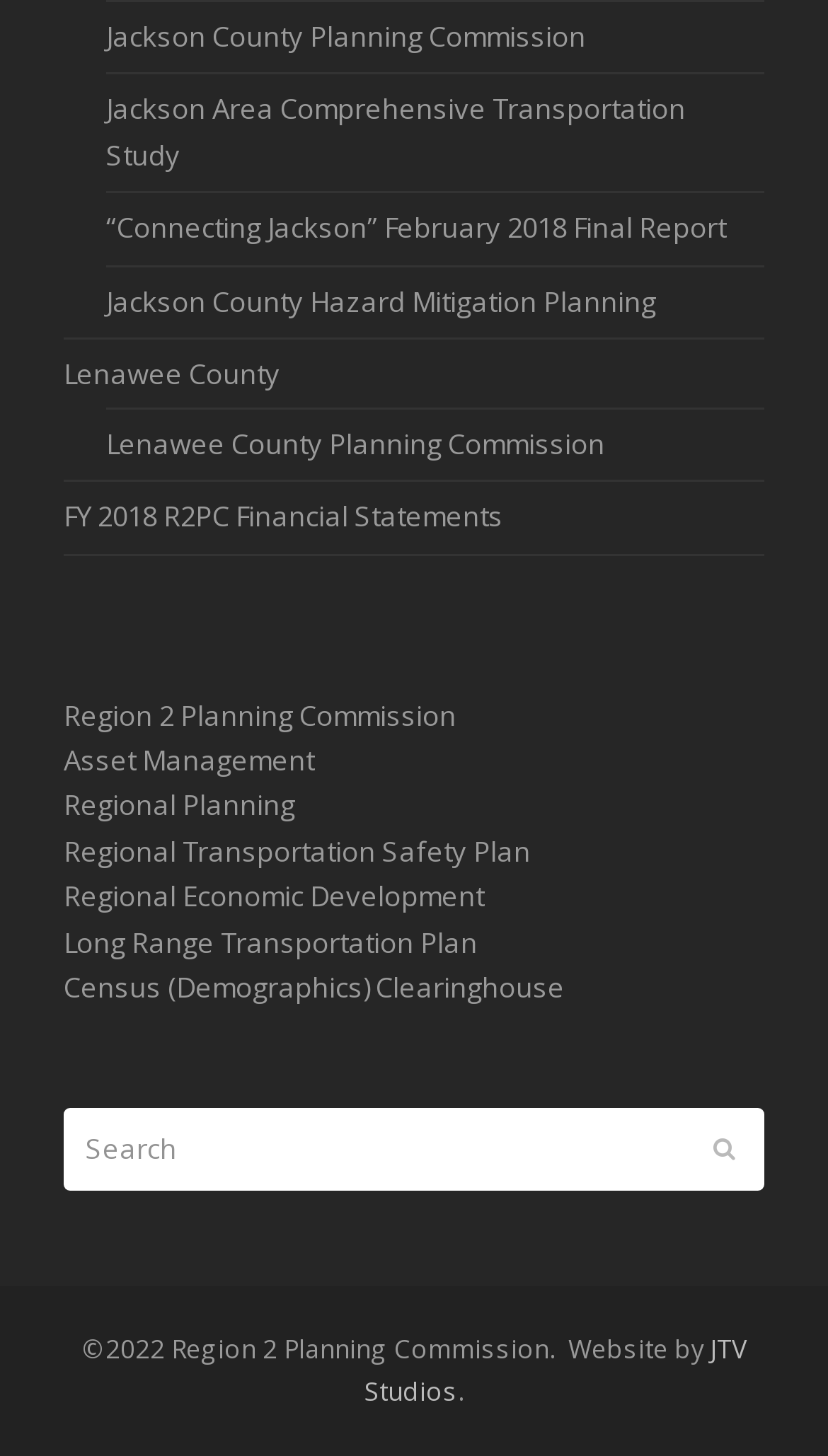Please provide a comprehensive response to the question below by analyzing the image: 
What is the name of the studio that developed the website?

I found the answer by looking at the footer of the webpage, which contains a link to 'JTV Studios' with the text 'Website by'.